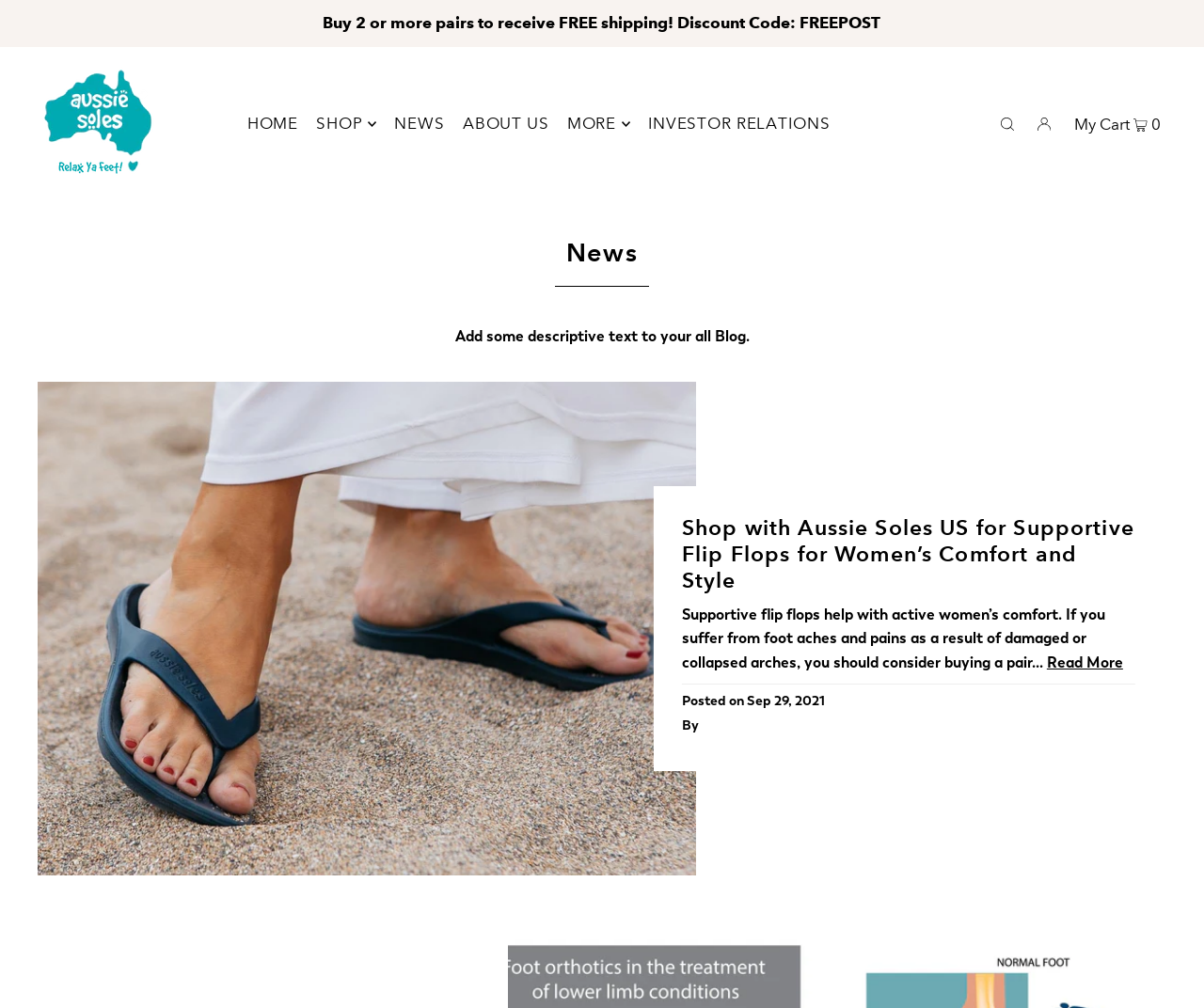Given the element description My Cart 0, specify the bounding box coordinates of the corresponding UI element in the format (top-left x, top-left y, bottom-right x, bottom-right y). All values must be between 0 and 1.

[0.888, 0.097, 0.969, 0.147]